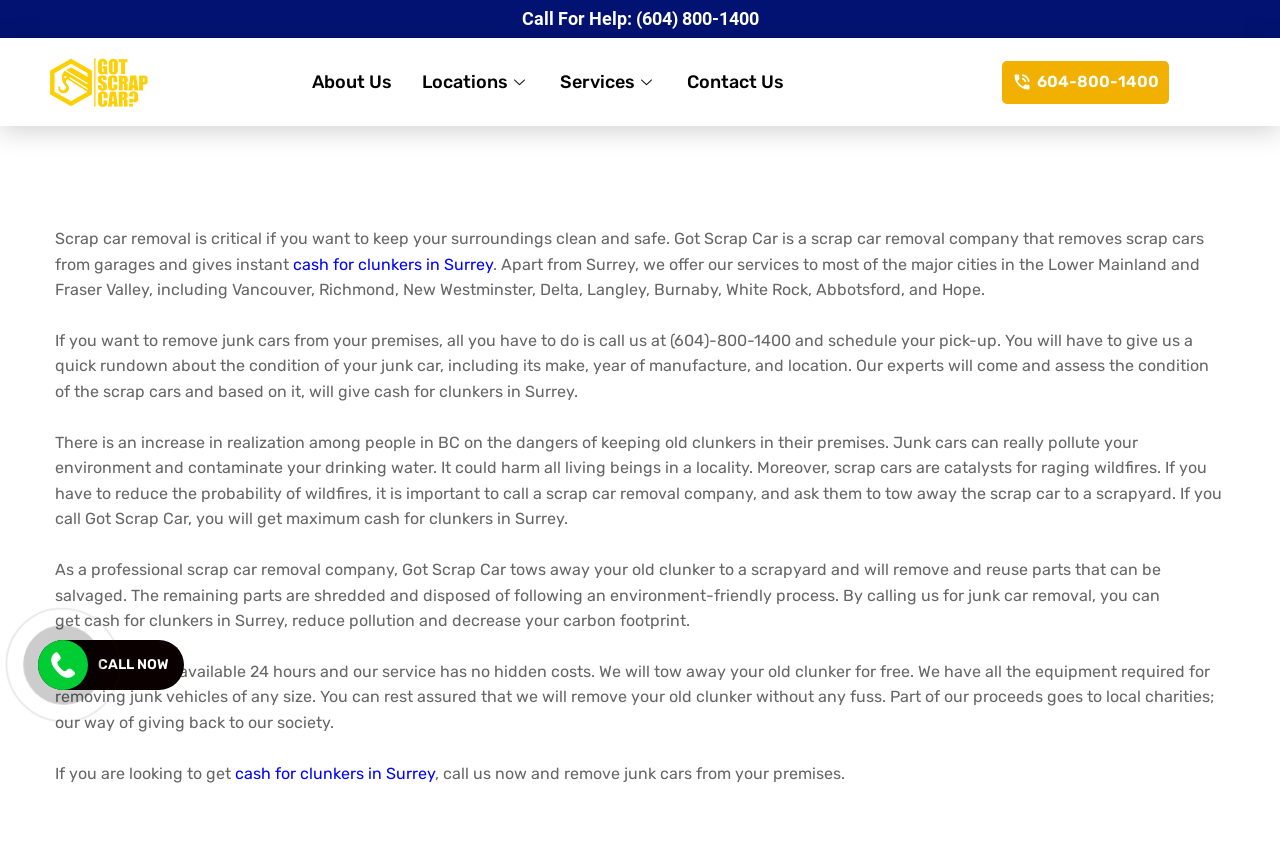Using the webpage screenshot, find the UI element described by Locations. Provide the bounding box coordinates in the format (top-left x, top-left y, bottom-right x, bottom-right y), ensuring all values are floating point numbers between 0 and 1.

[0.318, 0.072, 0.426, 0.118]